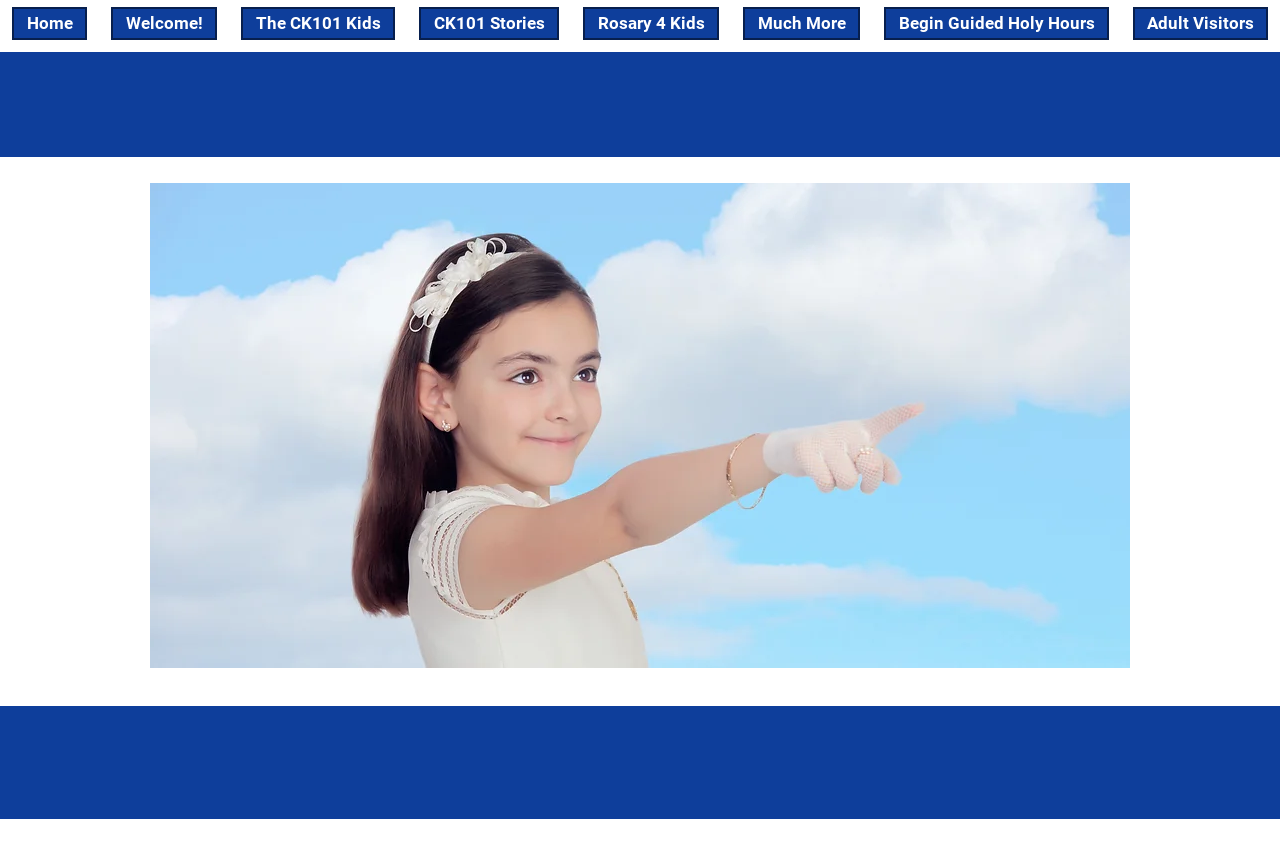Please reply with a single word or brief phrase to the question: 
What is the background of the image?

Blue sky